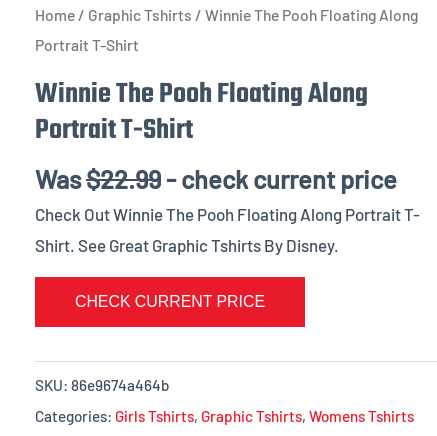Elaborate on all the features and components visible in the image.

The image displays the "Winnie The Pooh Floating Along Portrait T-Shirt" prominently featured on a retail webpage. The shirt's title is bold and calls attention to its playful design, ideal for Disney fans. Originally priced at $22.99, the site encourages visitors to "check current price," indicating potential discounts or changes. Below the title, a brief description invites customers to explore this product, stating its affiliation with Disney and that it is categorized under girls' tees, graphic tees, and women’s tees. Additional details include a SKU number for inventory tracking. A prominent button labeled "CHECK CURRENT PRICE" stands out, facilitating an easy purchase process for interested buyers.